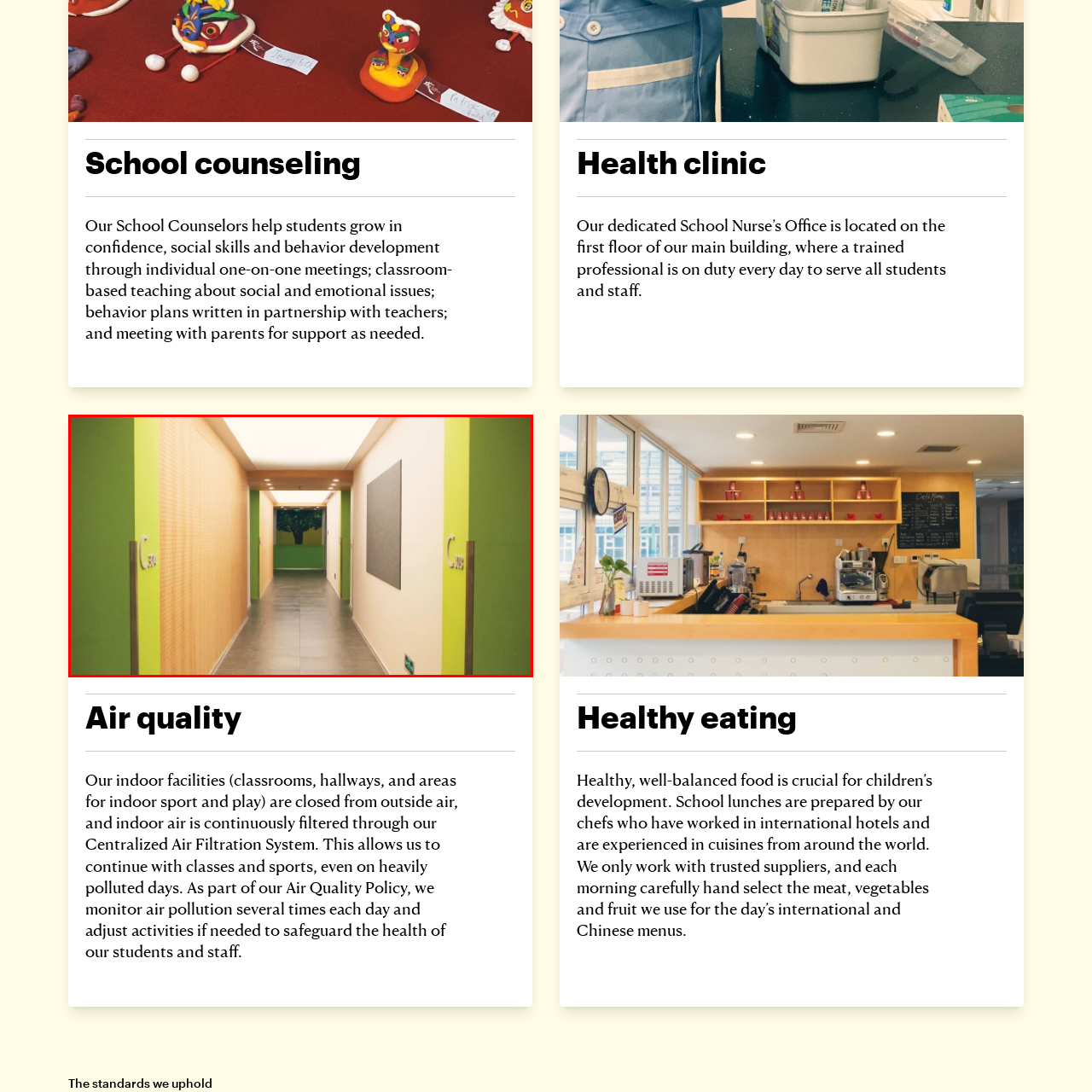Review the image segment marked with the grey border and deliver a thorough answer to the following question, based on the visual information provided: 
What is the purpose of the room numbers in the corridor?

The caption states that the corridor is 'marked with room numbers, indicating different areas for student activities', which implies that the room numbers serve as a guide for students to navigate the school and find specific areas for their activities.